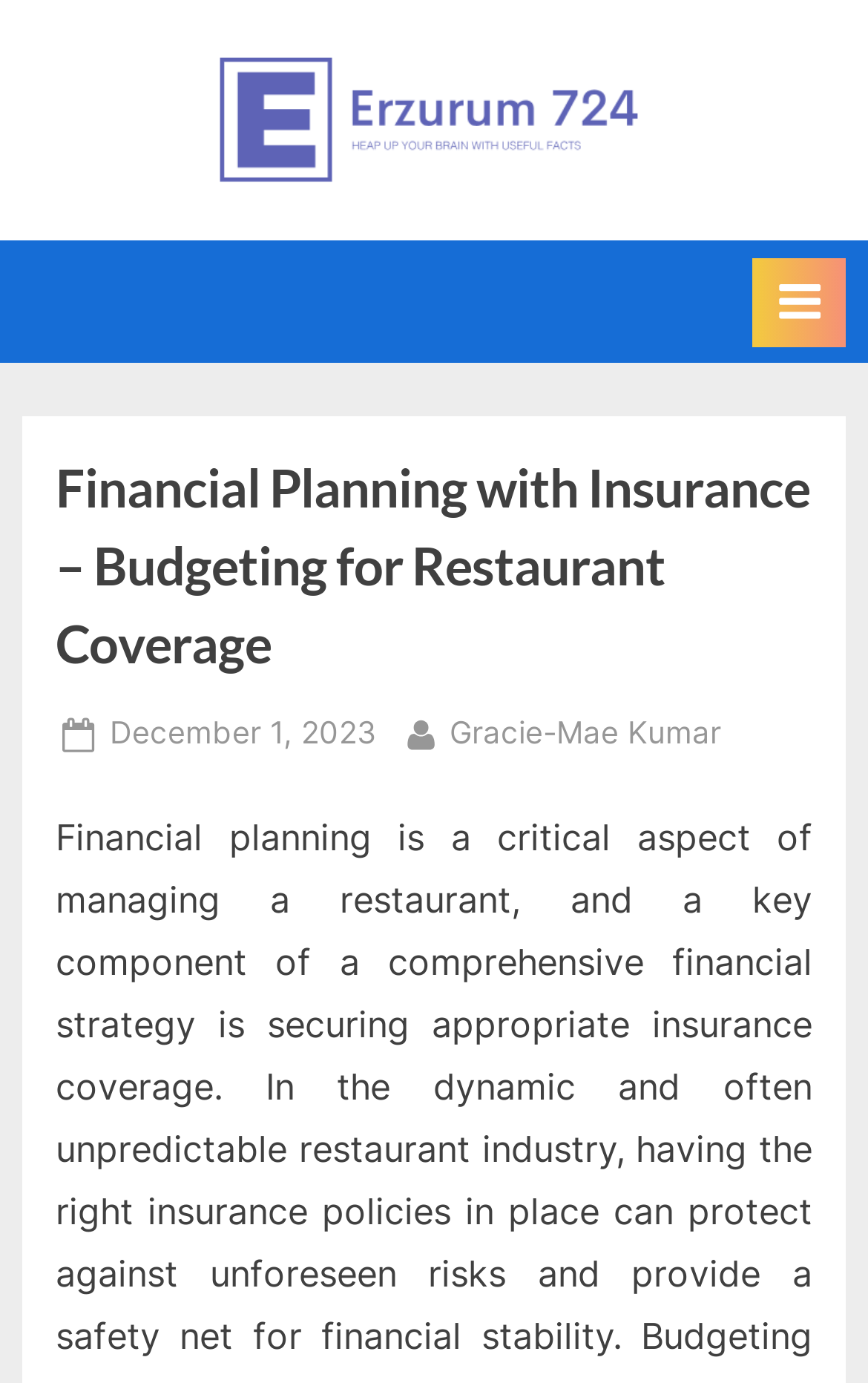Using the given element description, provide the bounding box coordinates (top-left x, top-left y, bottom-right x, bottom-right y) for the corresponding UI element in the screenshot: National

None